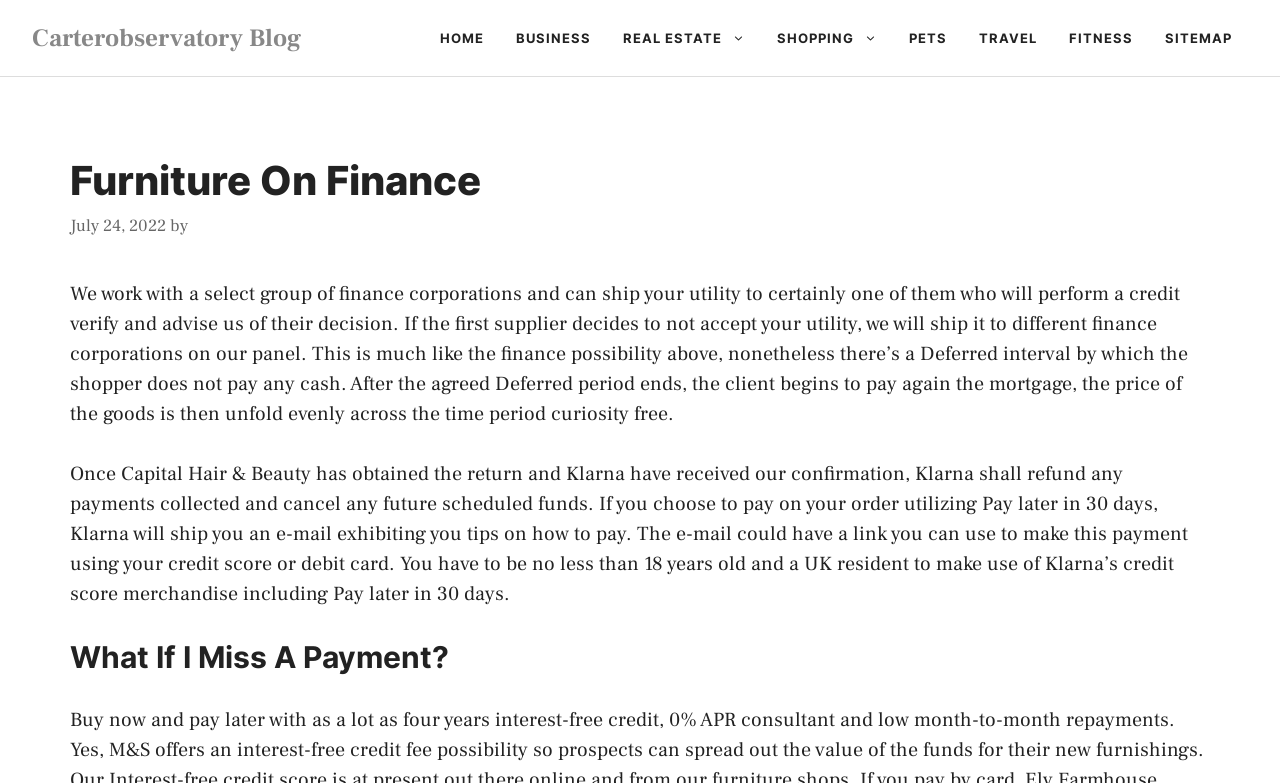Create a detailed summary of the webpage's content and design.

The webpage is about "Furniture On Finance" and is part of the "Carterobservatory Blog". At the top, there is a banner that spans the entire width of the page, containing a link to the blog's homepage. Below the banner, there is a navigation menu with 8 links: "HOME", "BUSINESS", "REAL ESTATE", "SHOPPING", "PETS", "TRAVEL", "FITNESS", and "SITEMAP". These links are aligned horizontally and take up most of the page's width.

The main content of the page is divided into sections. The first section has a heading "Furniture On Finance" and a timestamp "July 24, 2022" below it. The text in this section explains the process of applying for finance through the blog, including the possibility of being rejected by the first supplier and being sent to other finance corporations.

Below this section, there is a long paragraph of text that explains the payment process, including the option to pay later in 30 days through Klarna. This section also mentions the requirements to use Klarna's credit products, such as being at least 18 years old and a UK resident.

Finally, there is a heading "What If I Miss A Payment?" at the bottom of the page, but the content related to this question is not provided.